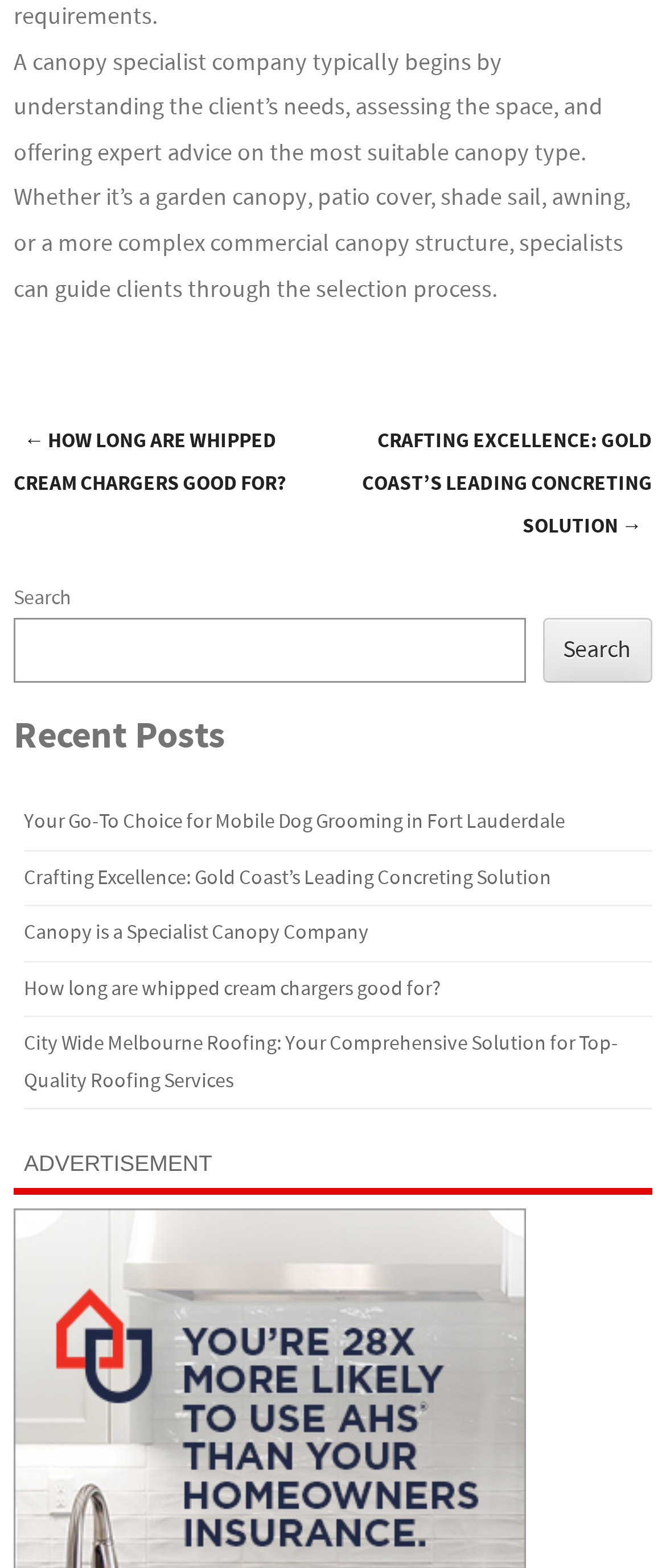What type of structure is mentioned in the static text?
Examine the image and provide an in-depth answer to the question.

The static text at the top of the page mentions a 'garden canopy', 'patio cover', 'shade sail', 'awning', and a 'commercial canopy structure', indicating that the webpage is discussing different types of canopies.